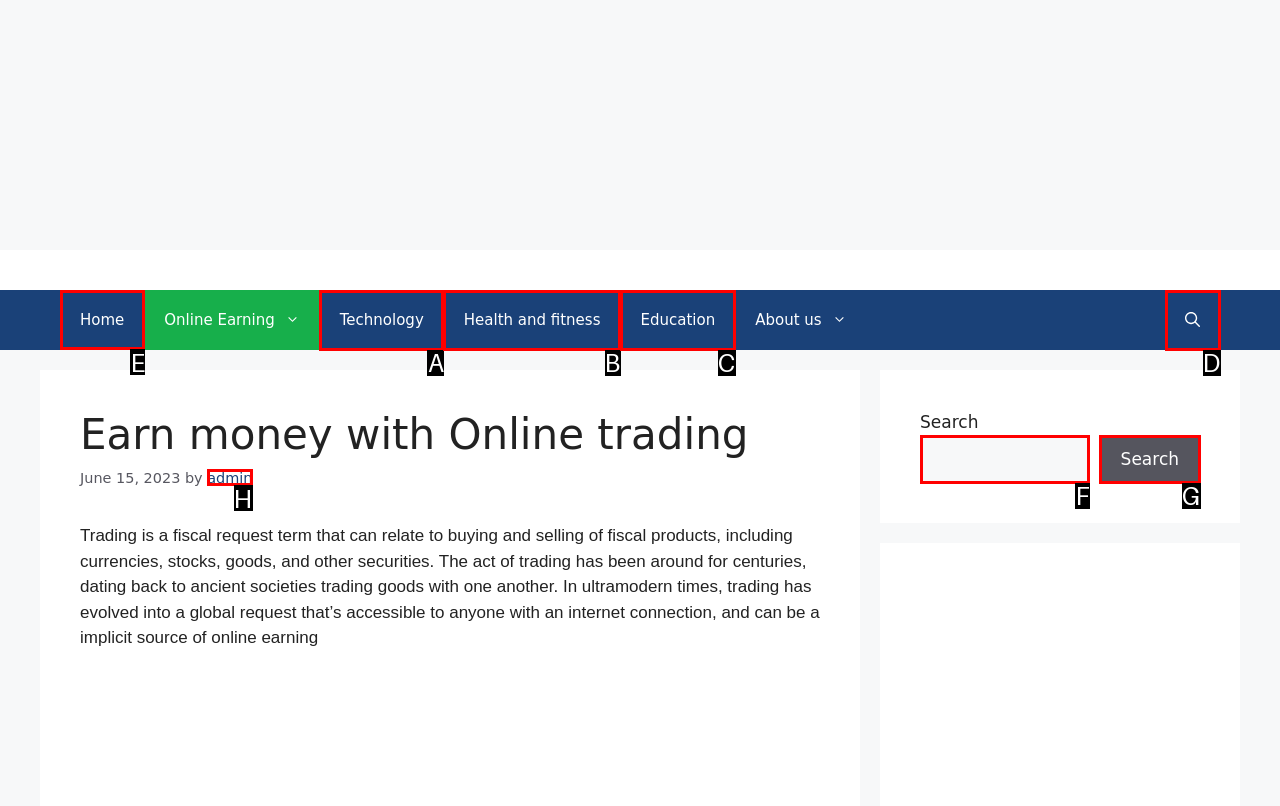Choose the HTML element to click for this instruction: Click the Home link Answer with the letter of the correct choice from the given options.

E